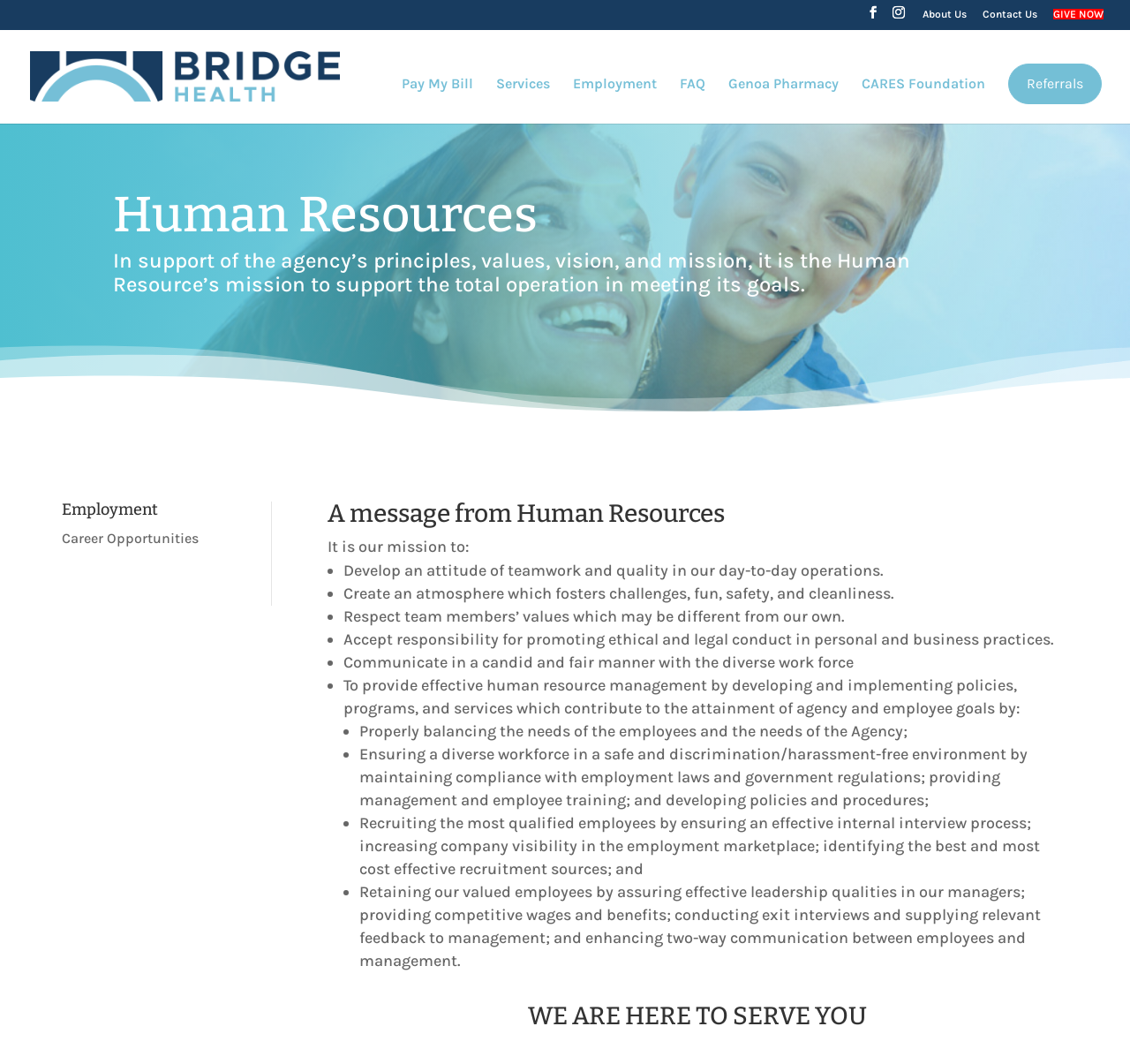Identify the coordinates of the bounding box for the element that must be clicked to accomplish the instruction: "Click the 'Pay My Bill' link".

[0.355, 0.073, 0.419, 0.116]